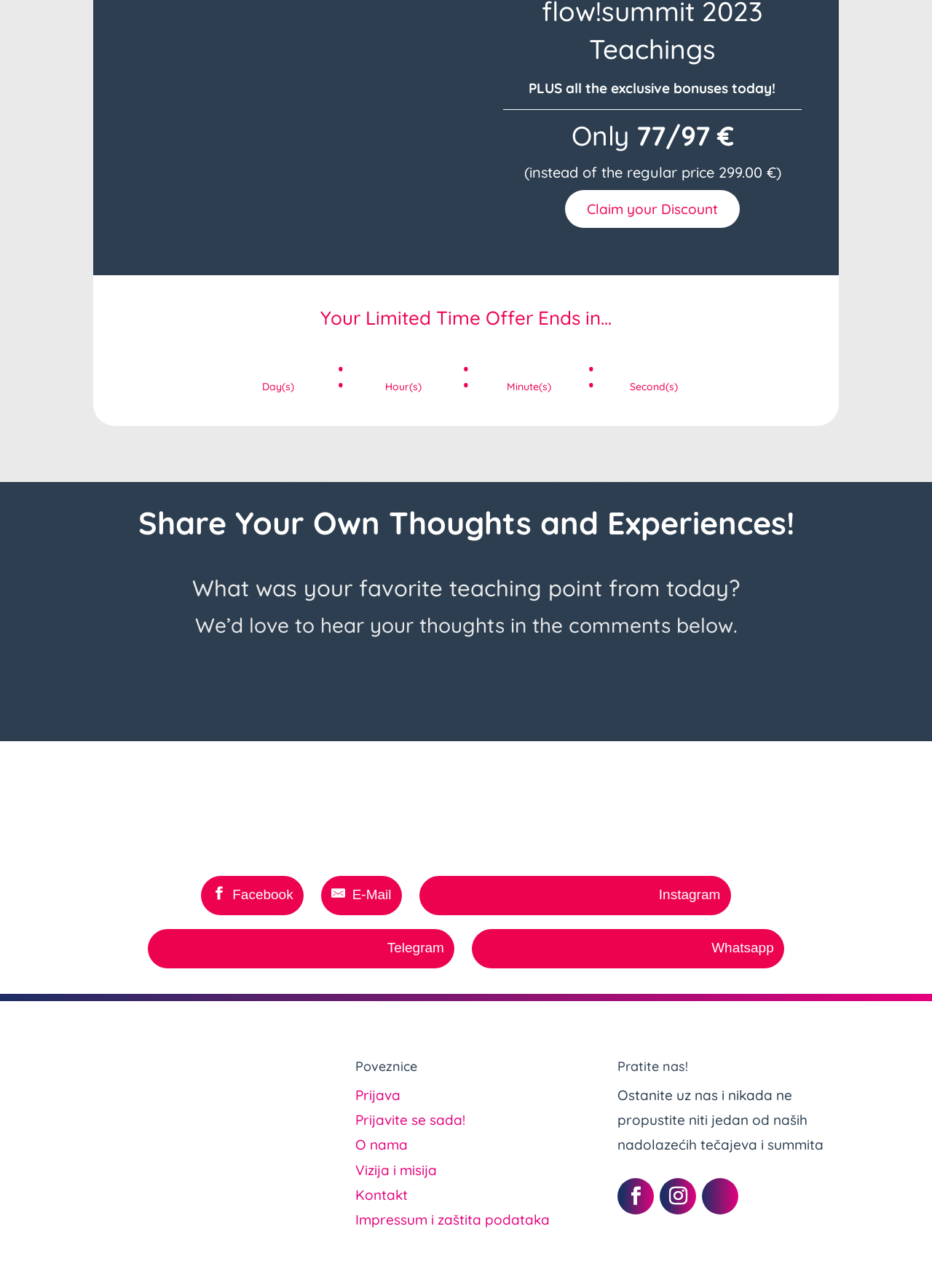Using the description "Home", predict the bounding box of the relevant HTML element.

None